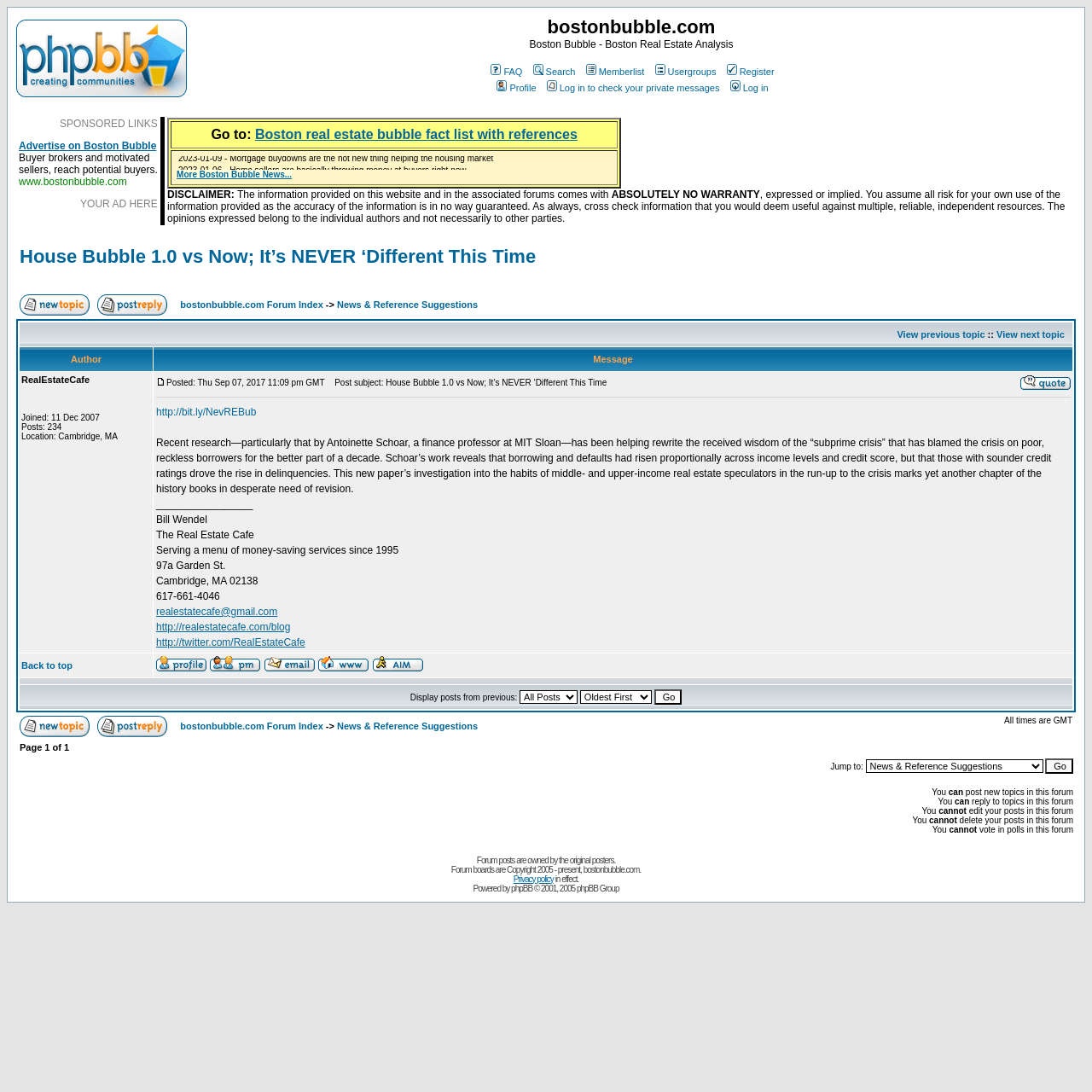Please indicate the bounding box coordinates for the clickable area to complete the following task: "go to bostonbubble.com forum index". The coordinates should be specified as four float numbers between 0 and 1, i.e., [left, top, right, bottom].

[0.015, 0.015, 0.171, 0.092]